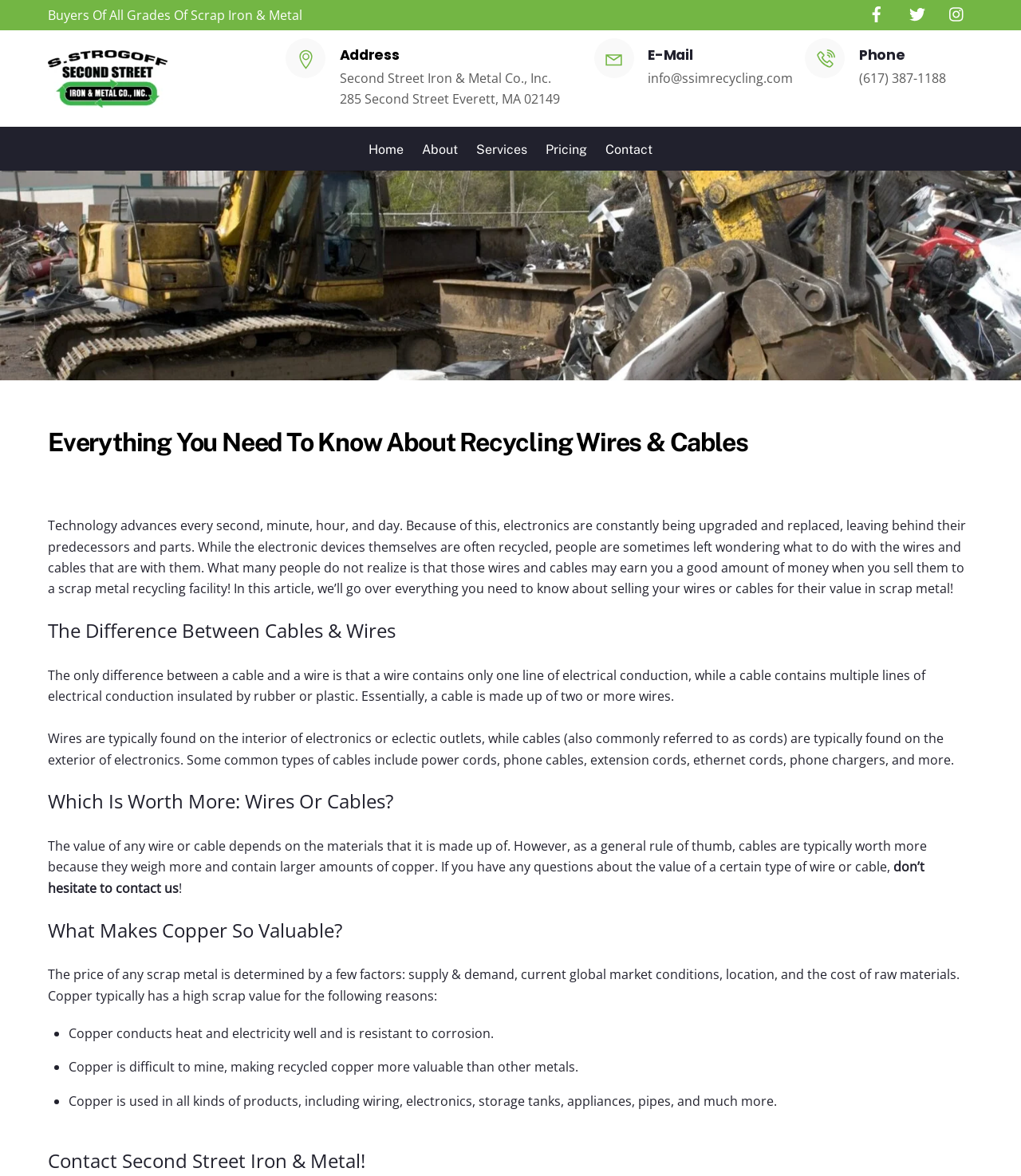What is the difference between a cable and a wire?
Answer the question with as much detail as you can, using the image as a reference.

The difference between a cable and a wire is explained in the article section of the webpage, which states that 'a wire contains only one line of electrical conduction, while a cable contains multiple lines of electrical conduction insulated by rubber or plastic'.